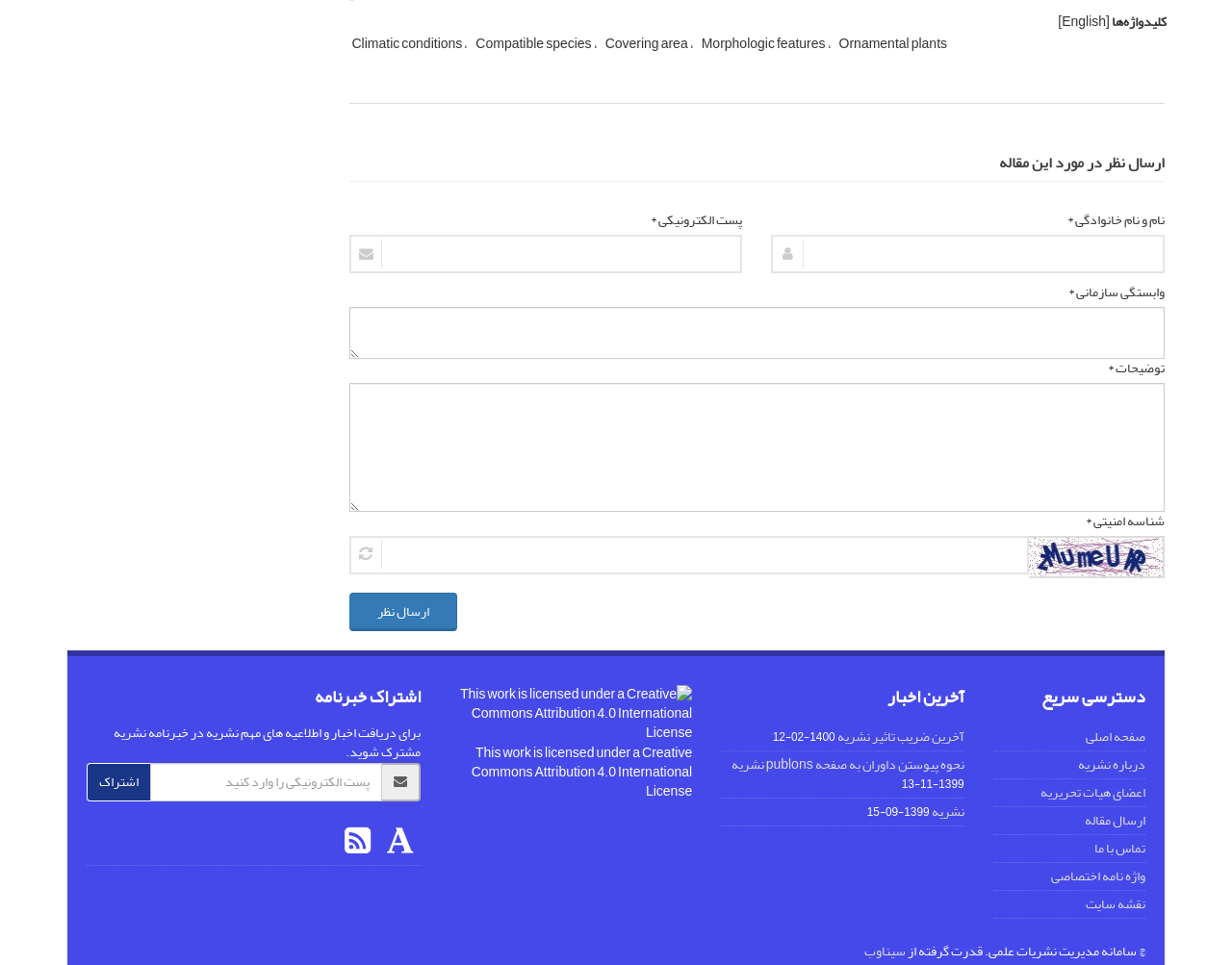Locate the bounding box coordinates of the element that should be clicked to fulfill the instruction: "Click to send a comment".

[0.283, 0.614, 0.371, 0.654]